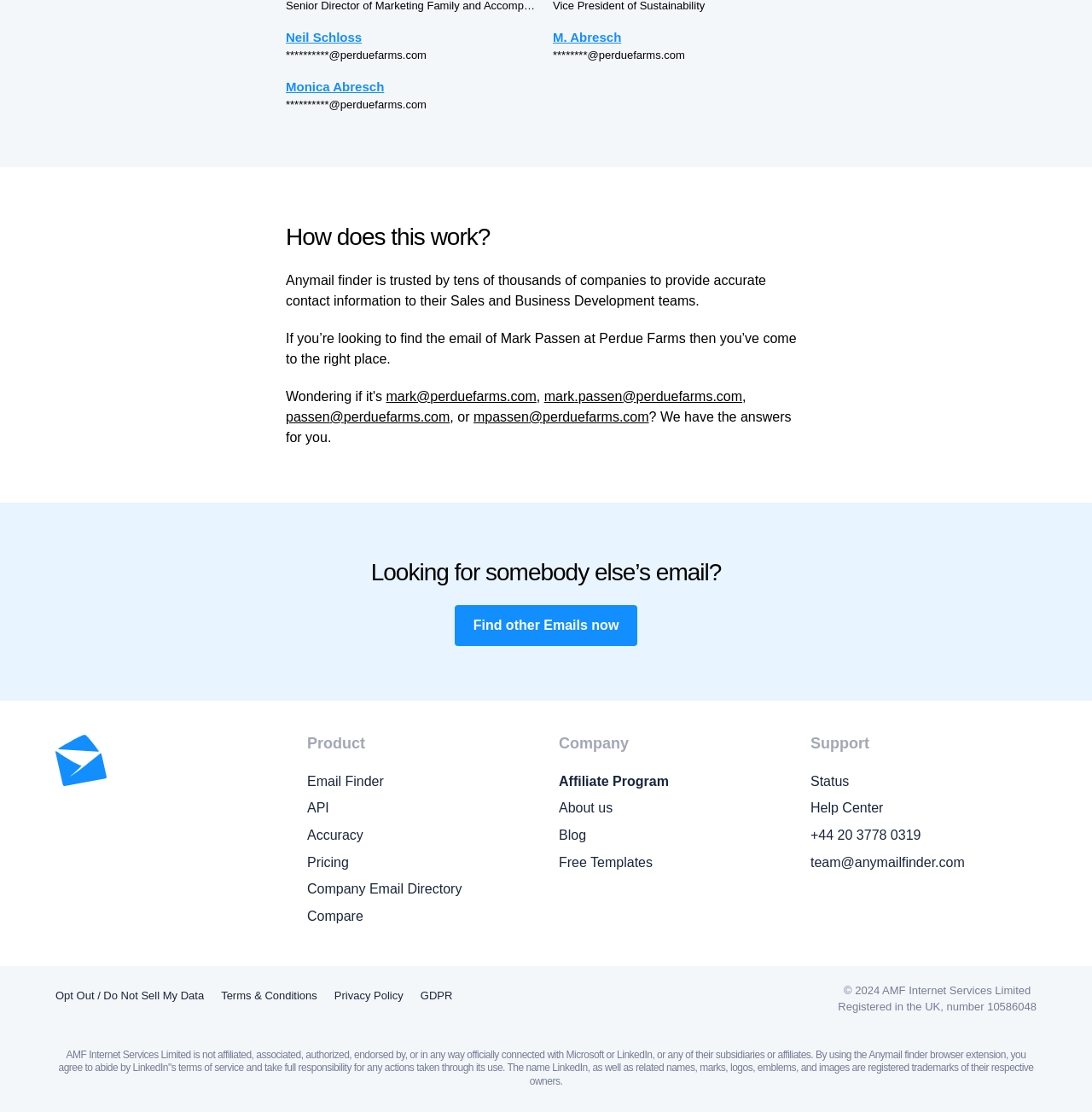What is the company name of Mark Passen?
Please provide a single word or phrase as the answer based on the screenshot.

Perdue Farms